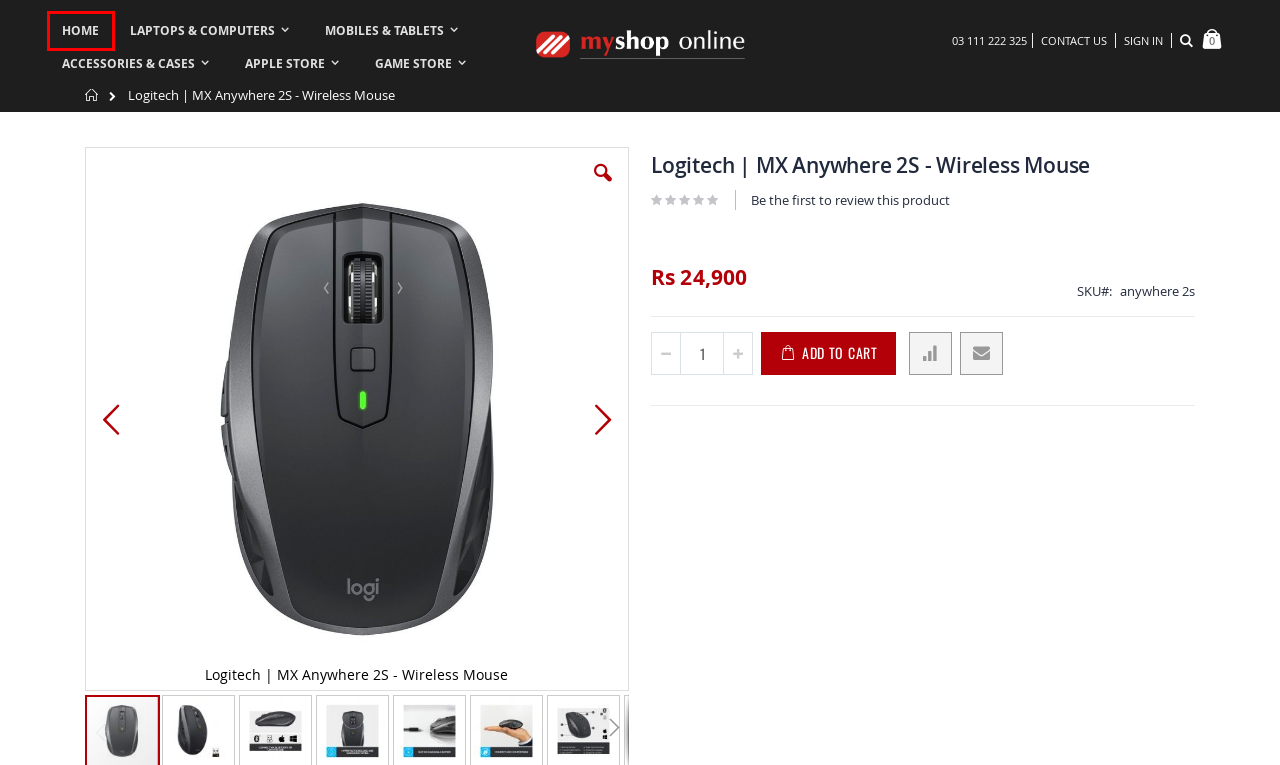You have a screenshot of a webpage with a red bounding box around an element. Choose the best matching webpage description that would appear after clicking the highlighted element. Here are the candidates:
A. Accessories & Cases
B. All about your computing needs - MyShop.PK
C. Contact MyShop.PK
D. All about Gaming in Pakistan
E. Customer Login
F. Buy New Laptops online shops in Lahore Pakistan
G. Shopping Cart
H. Tablets and Smartphones For Sale

B